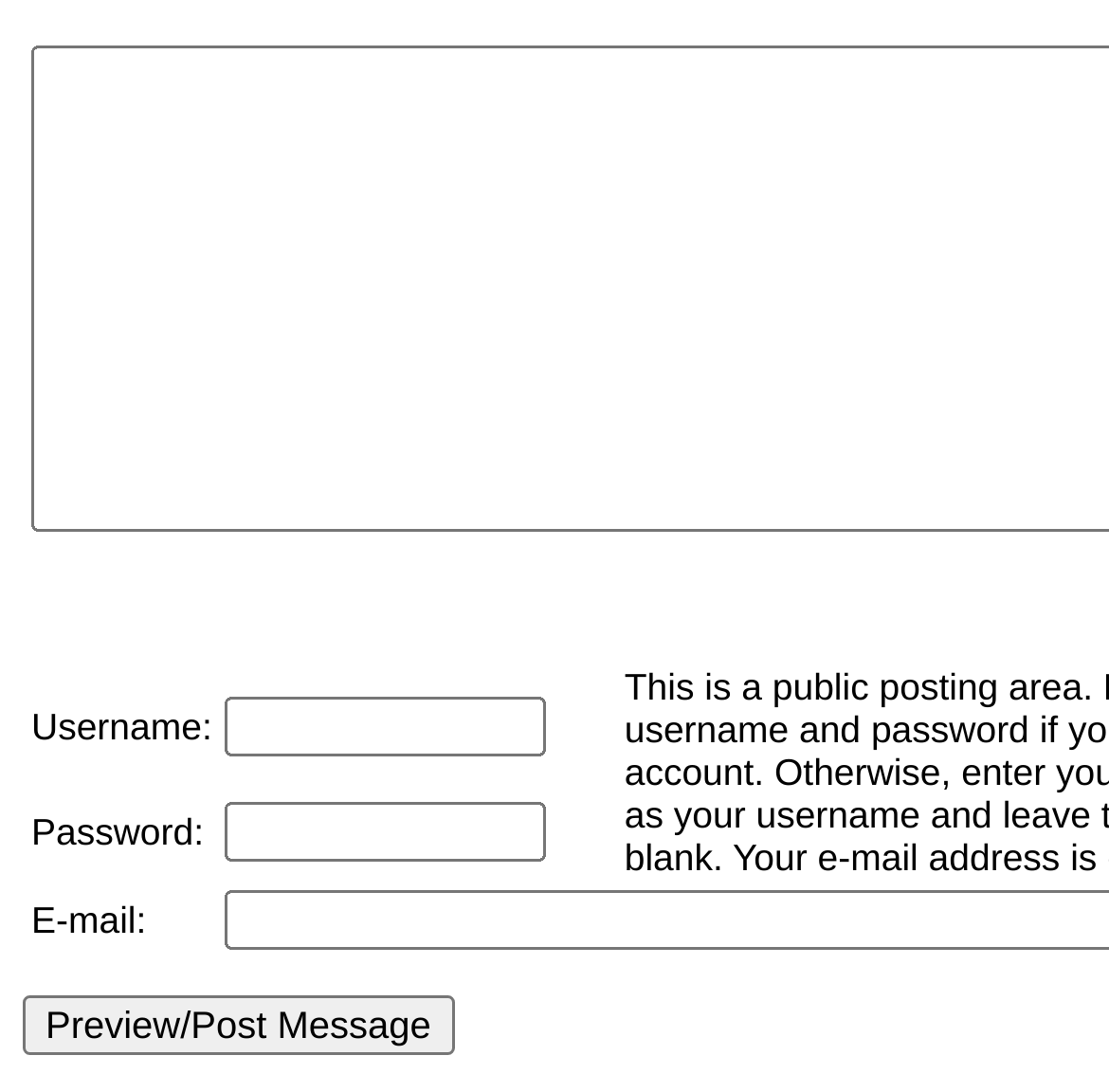Please provide a one-word or short phrase answer to the question:
Are the input fields required?

No